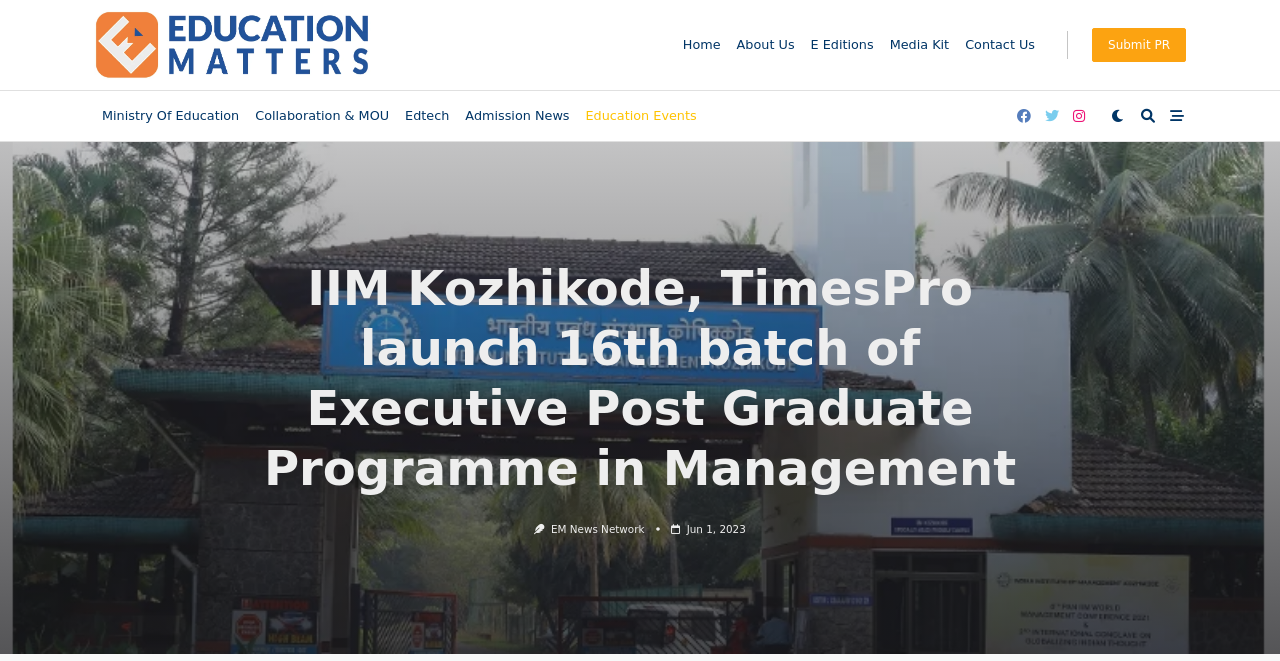Based on the image, please respond to the question with as much detail as possible:
What is the date of the news article?

The date of the news article can be found below the title of the article, where it is written as 'Jun 1, 2023'.